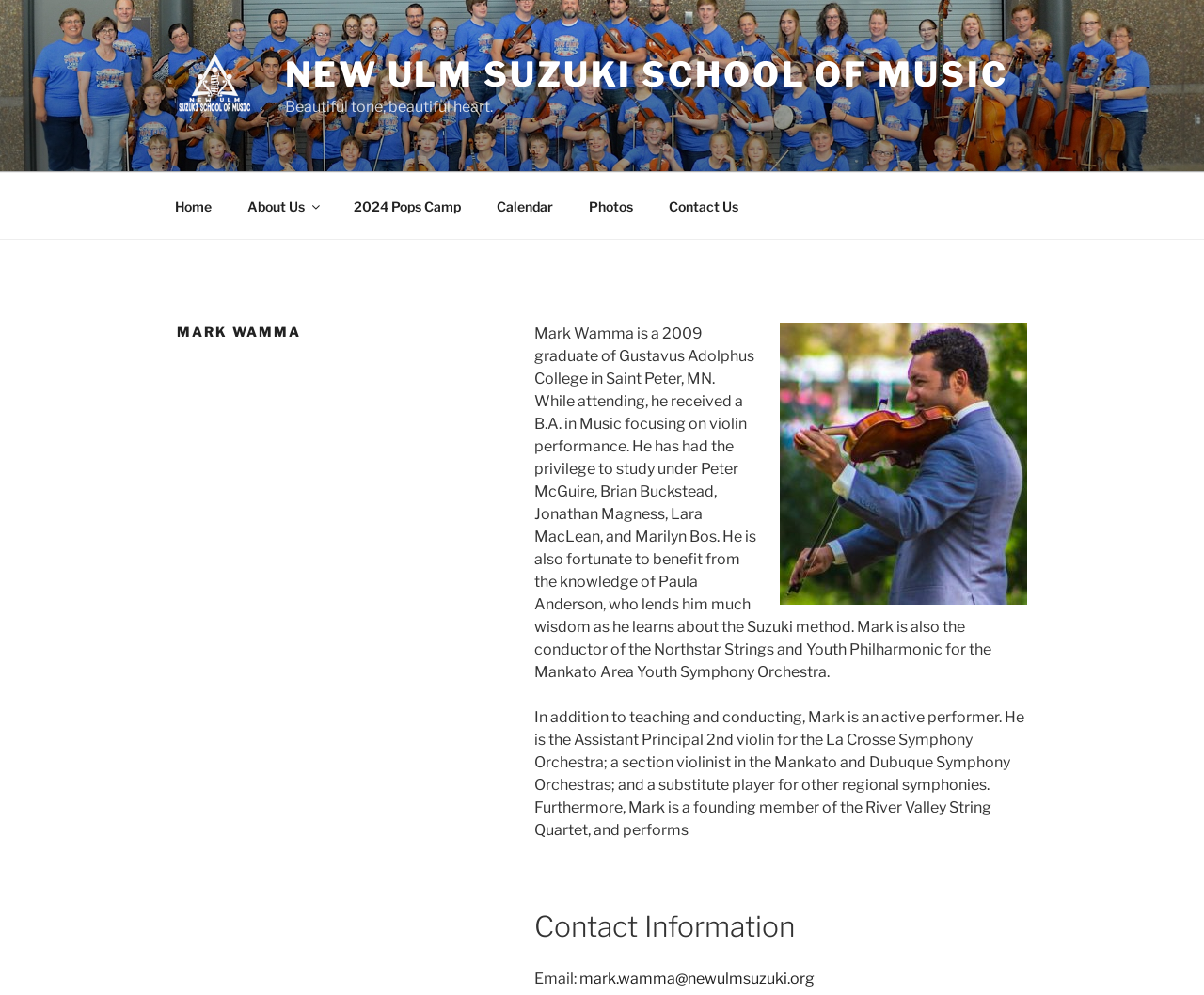Please identify the coordinates of the bounding box that should be clicked to fulfill this instruction: "View the 2024 Pops Camp page".

[0.28, 0.184, 0.396, 0.23]